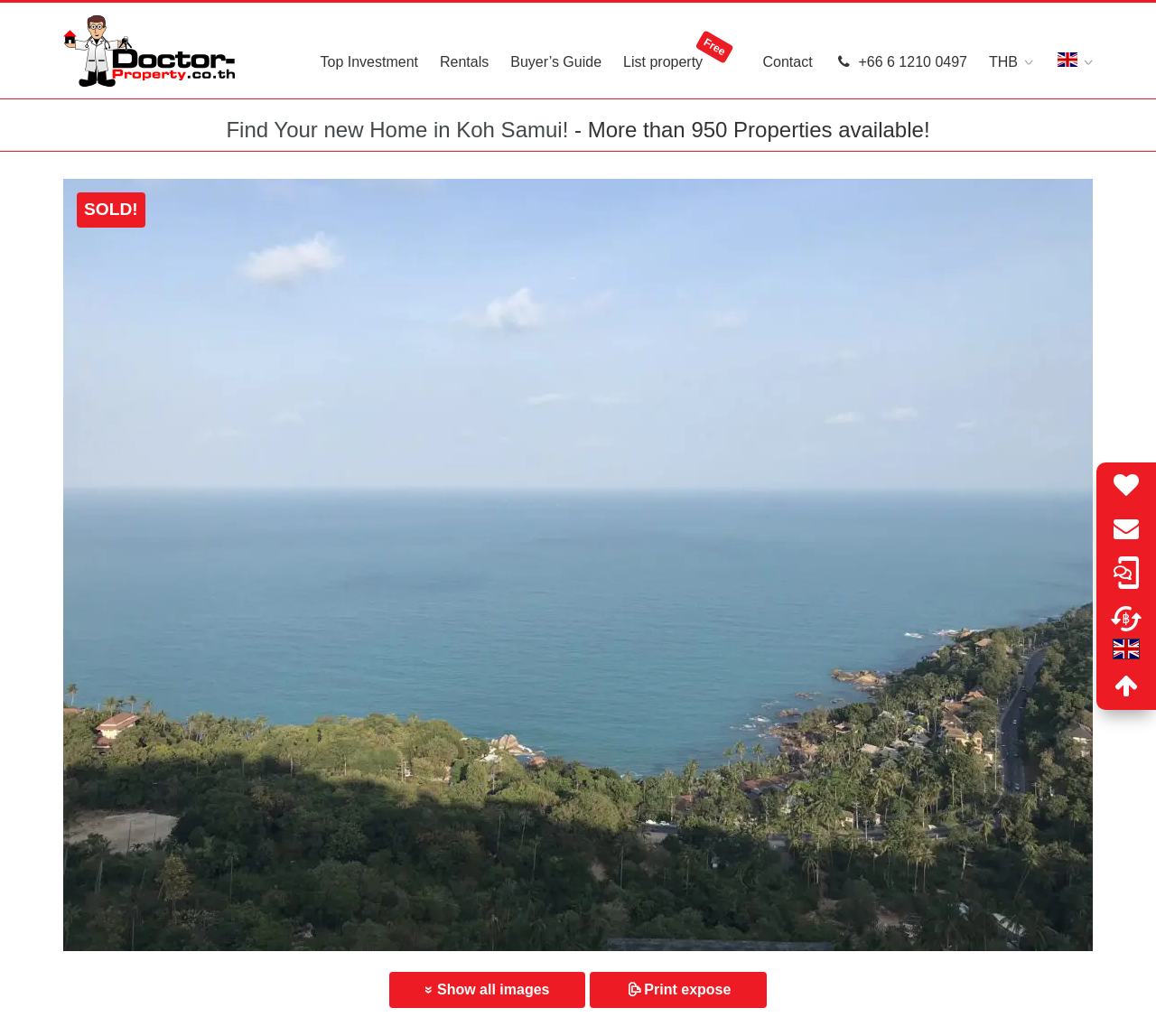Determine the bounding box coordinates for the HTML element described here: "alt="[wpml-string context='drproperty' name='scroll-top']Scroll to top[/wpml-string]"".

[0.955, 0.647, 0.994, 0.679]